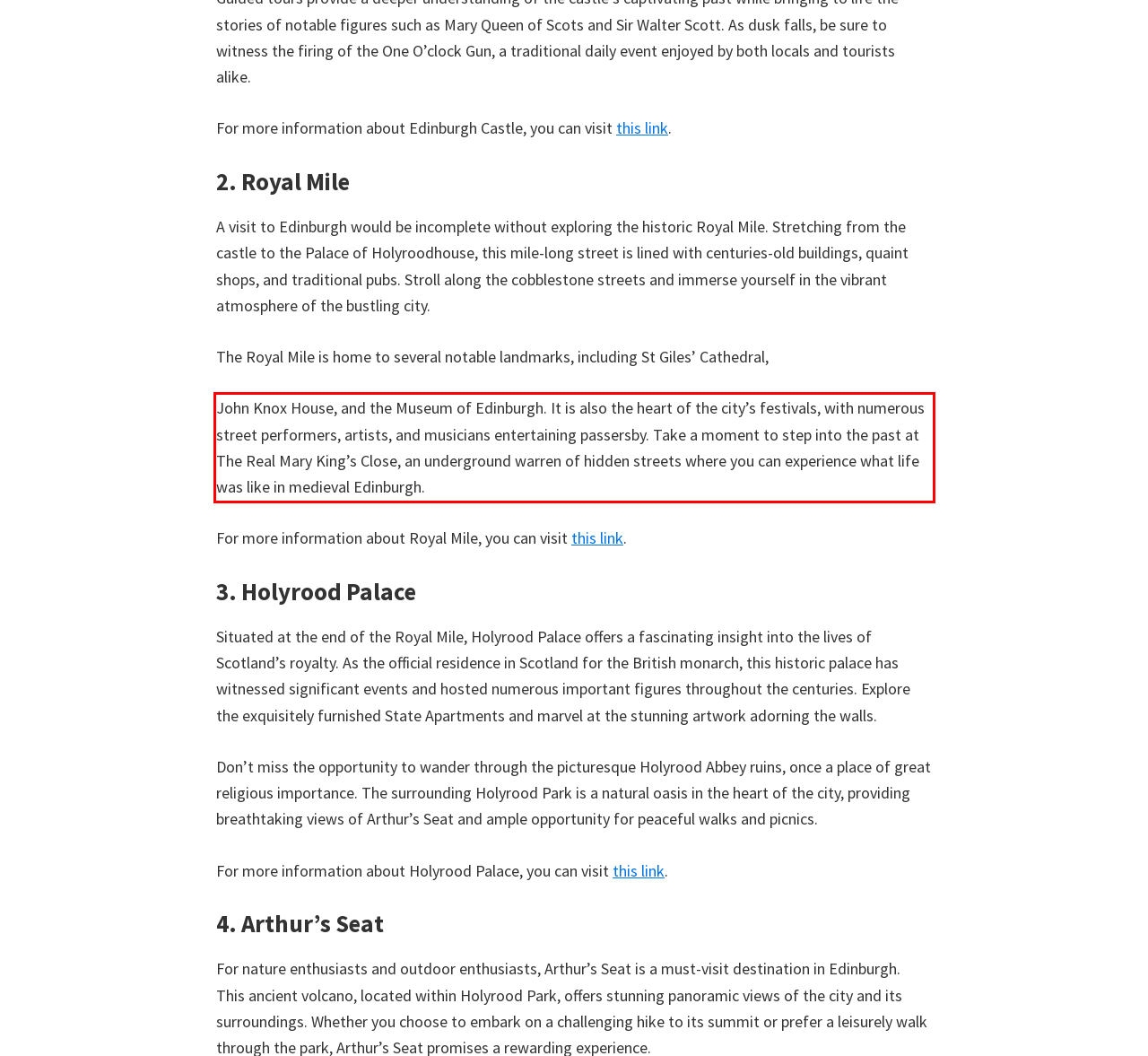Please analyze the screenshot of a webpage and extract the text content within the red bounding box using OCR.

John Knox House, and the Museum of Edinburgh. It is also the heart of the city’s festivals, with numerous street performers, artists, and musicians entertaining passersby. Take a moment to step into the past at The Real Mary King’s Close, an underground warren of hidden streets where you can experience what life was like in medieval Edinburgh.